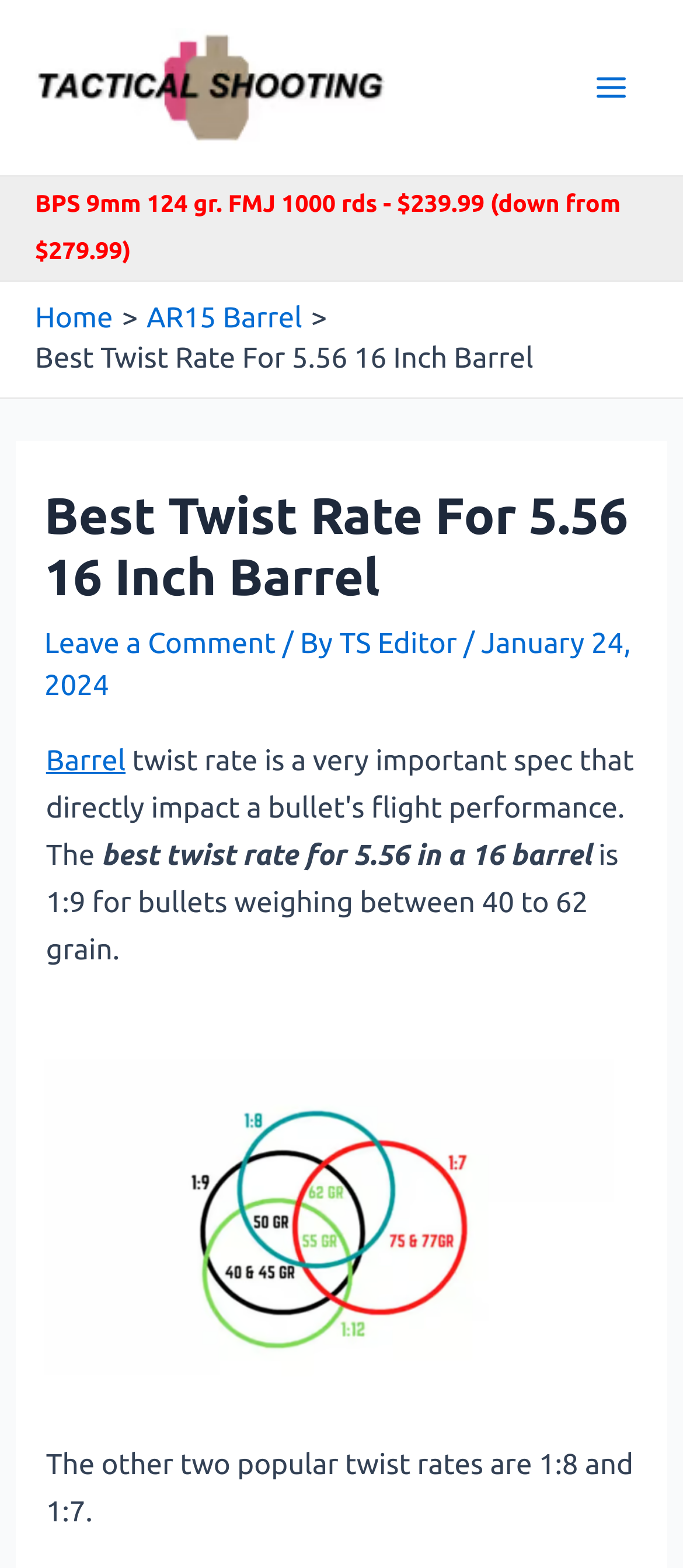Explain in detail what is displayed on the webpage.

The webpage is about the best twist rate for a 5.56 16-inch barrel, specifically discussing the optimal twist rate for bullets. At the top left, there is a logo image and a link to "Tactical Shooting". On the top right, there is a main menu button with an accompanying image. 

Below the logo, there is a promotional link to a product, "BPS 9mm 124 gr. FMJ 1000 rds", with a discounted price. Next to it, there is a navigation section with breadcrumbs, containing links to "Home" and "AR15 Barrel". 

The main content of the webpage is headed by a title, "Best Twist Rate For 5.56 16 Inch Barrel", which is followed by a link to leave a comment and information about the author and publication date. The article discusses the best twist rate for 5.56 in a 16 barrel, stating that it is 1:9 for bullets weighing between 40 to 62 grain. There is an image related to the best AR15 barrel twist rate below the text. The article also mentions two other popular twist rates, 1:8 and 1:7.